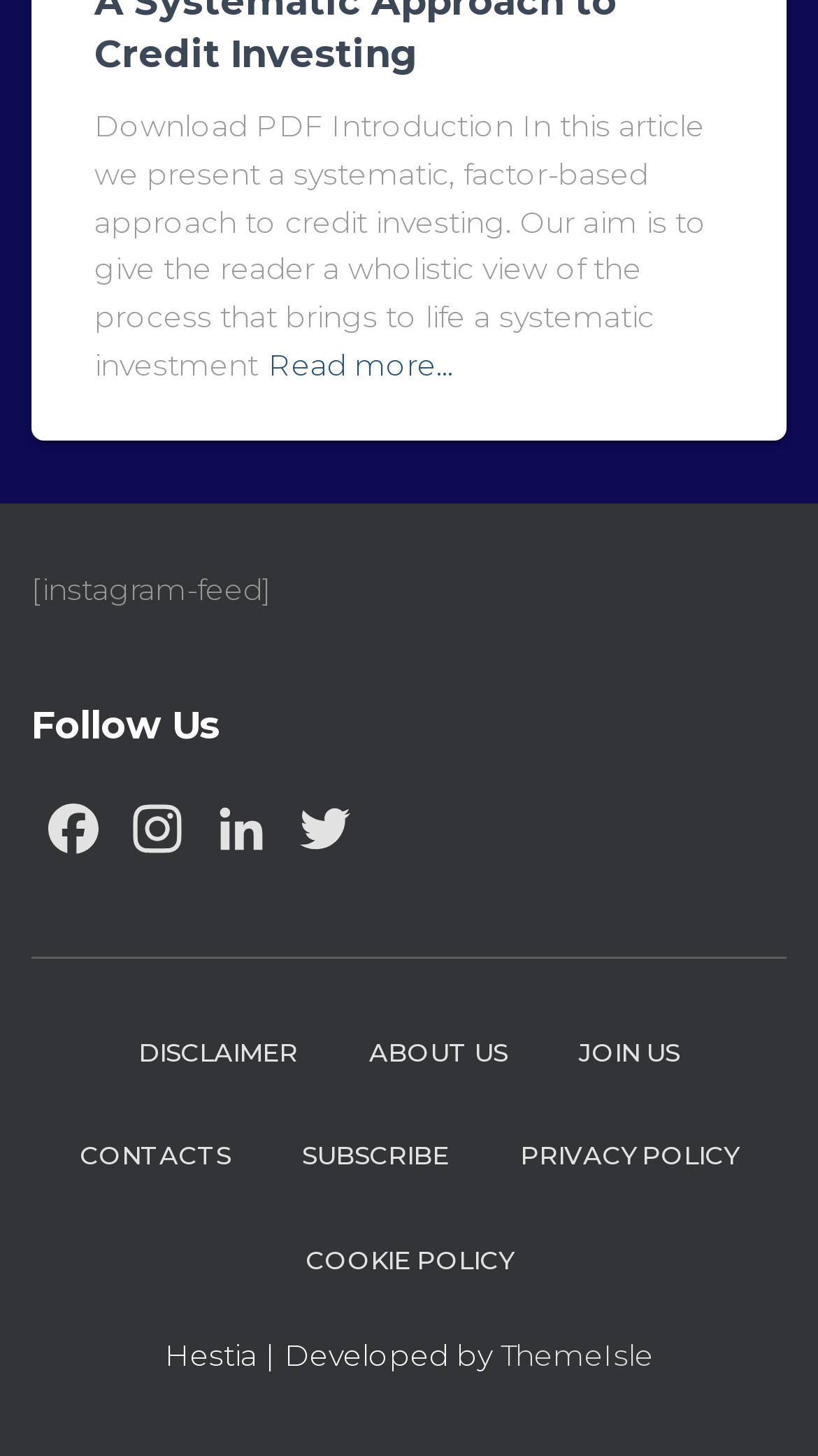Refer to the image and answer the question with as much detail as possible: What is the name of the theme developer?

The name of the theme developer can be found at the bottom of the page, where it says 'Hestia | Developed by ThemeIsle'.